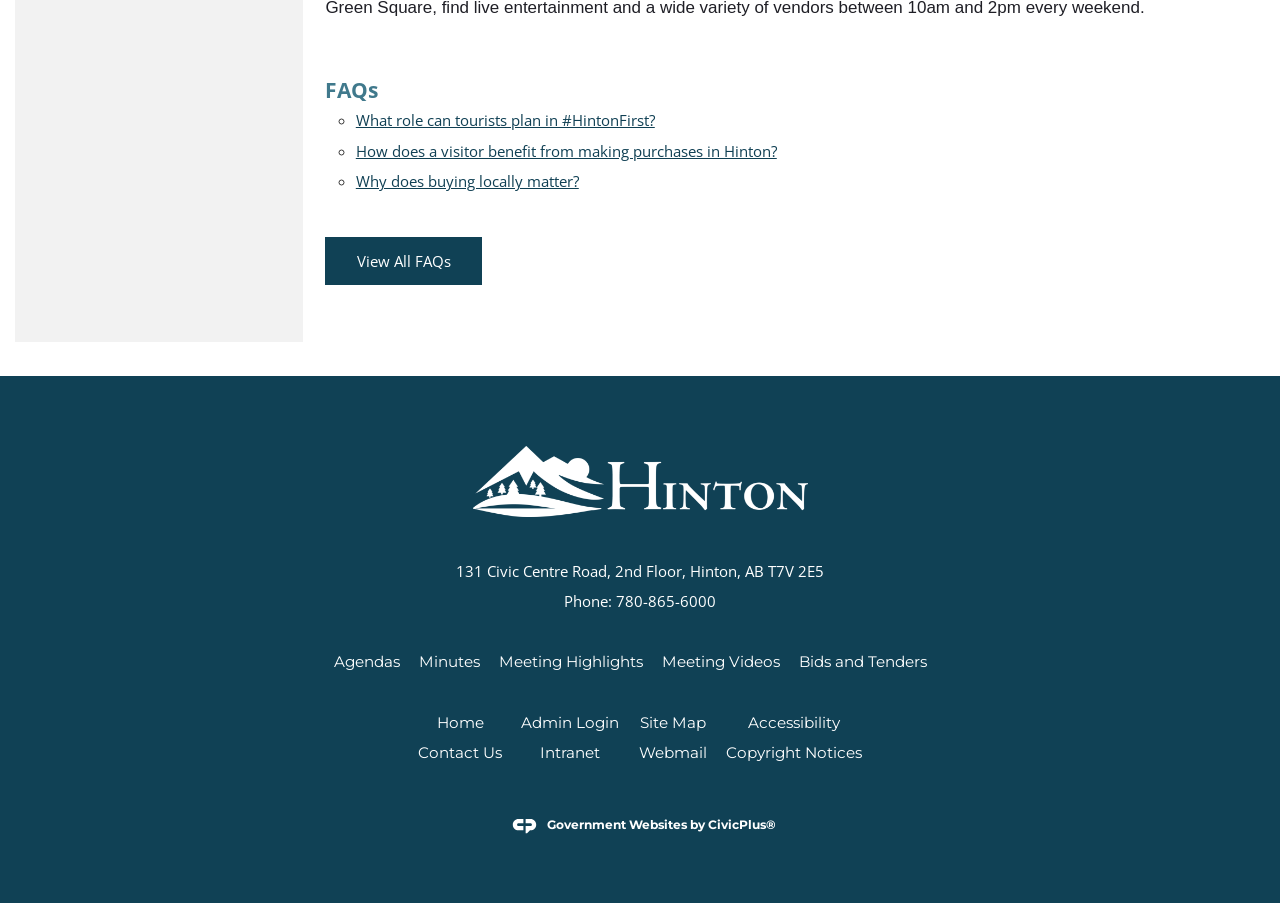Utilize the information from the image to answer the question in detail:
What are the quick links available on the webpage?

I found the quick links by looking at the regions labeled 'Quick Links' which contain a list of links. The links include 'Agendas', 'Minutes', 'Meeting Highlights', 'Meeting Videos', 'Bids and Tenders', 'Home', 'Contact Us', 'Admin Login', 'Intranet', 'Site Map', 'Webmail', 'Accessibility', and 'Copyright Notices'.